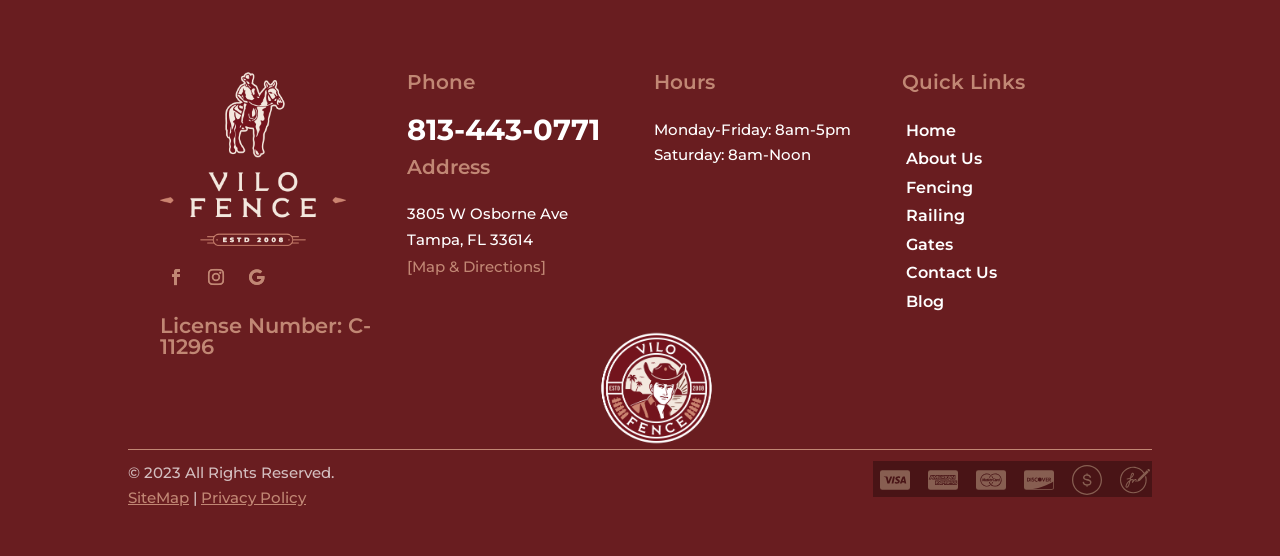Identify and provide the bounding box for the element described by: "Contact Us".

[0.707, 0.474, 0.779, 0.508]